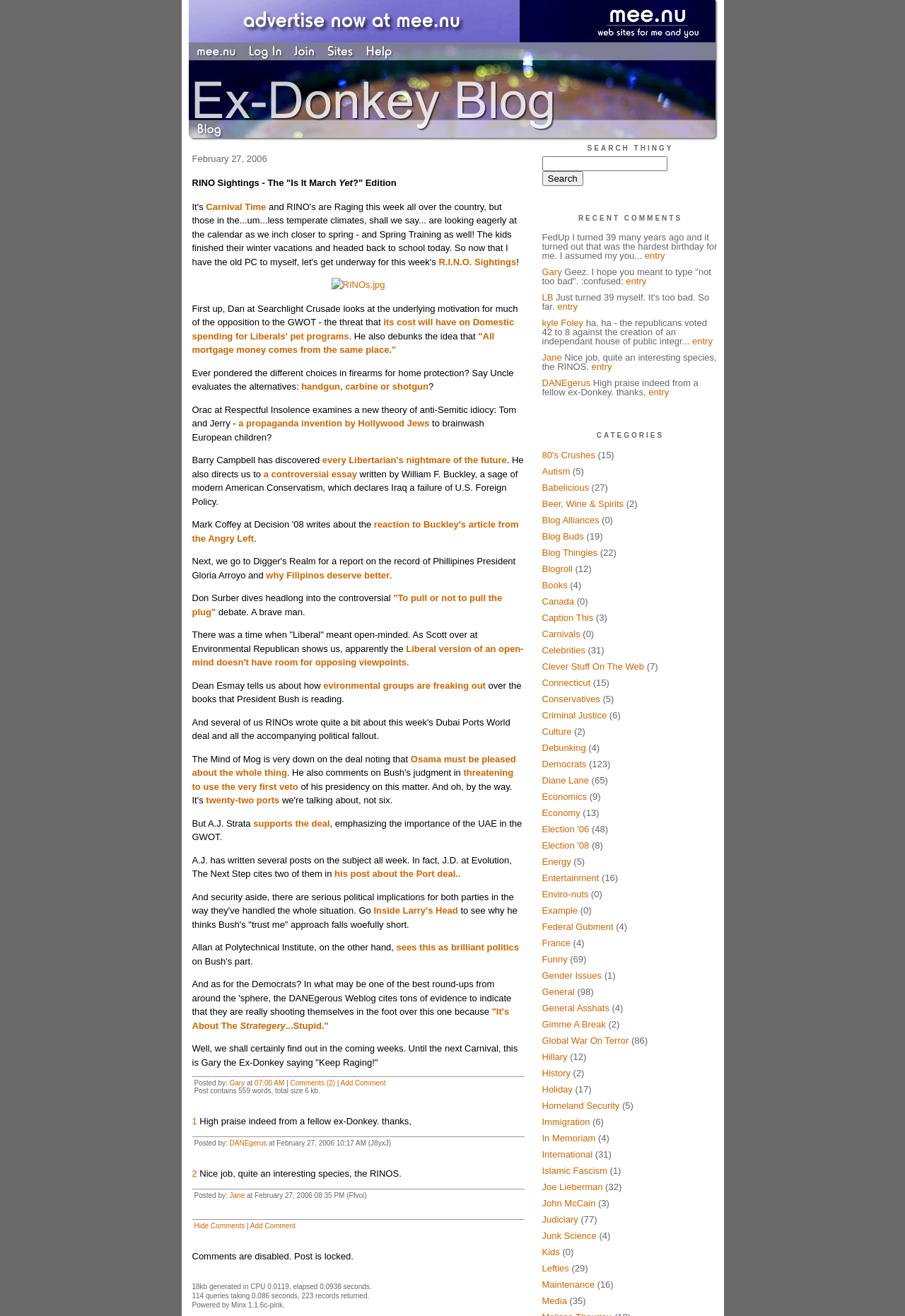What is the date of the blog post?
Look at the image and respond with a one-word or short phrase answer.

February 27, 2006